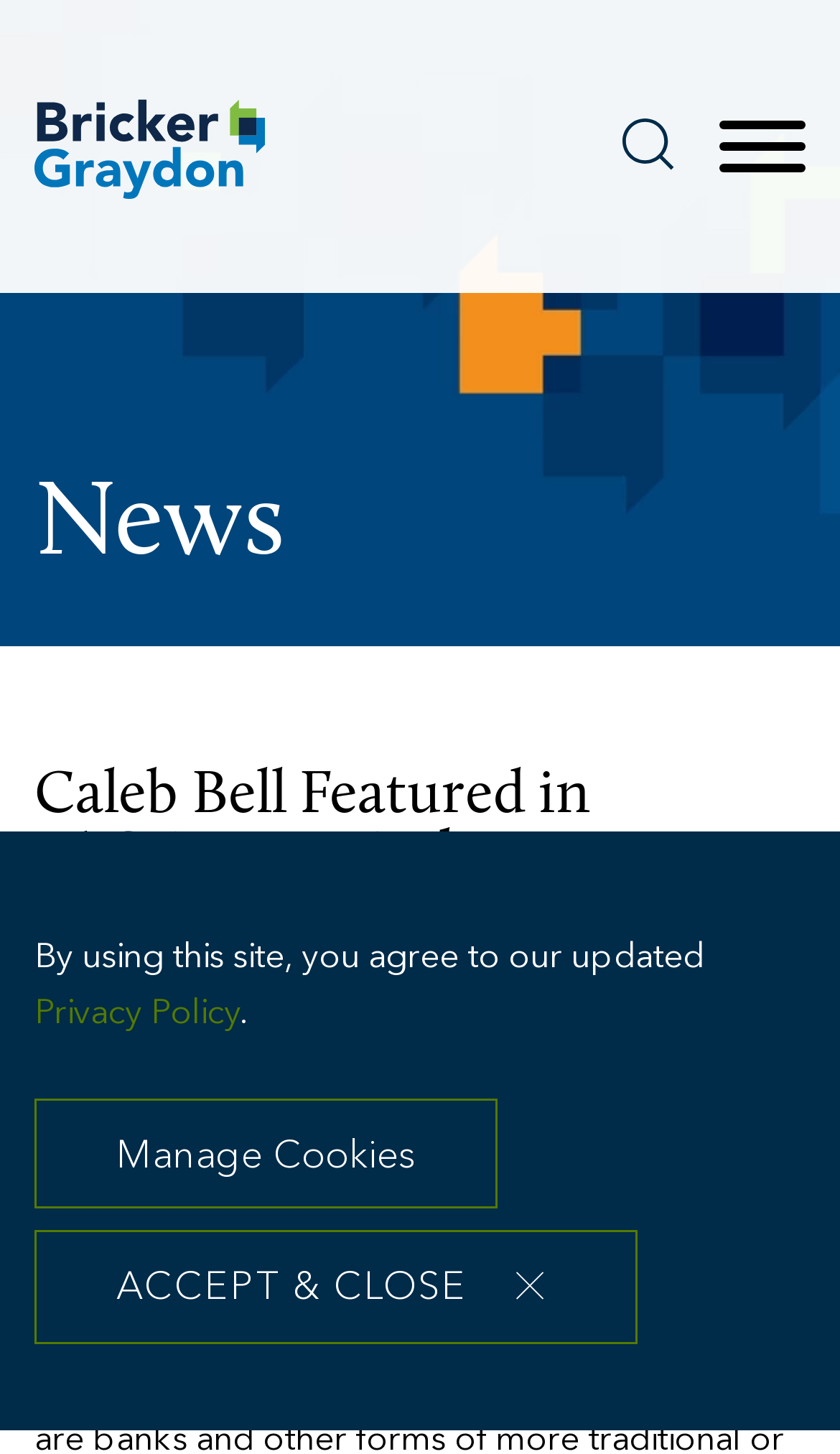Extract the bounding box coordinates of the UI element described: "Accept & Close". Provide the coordinates in the format [left, top, right, bottom] with values ranging from 0 to 1.

[0.041, 0.846, 0.759, 0.924]